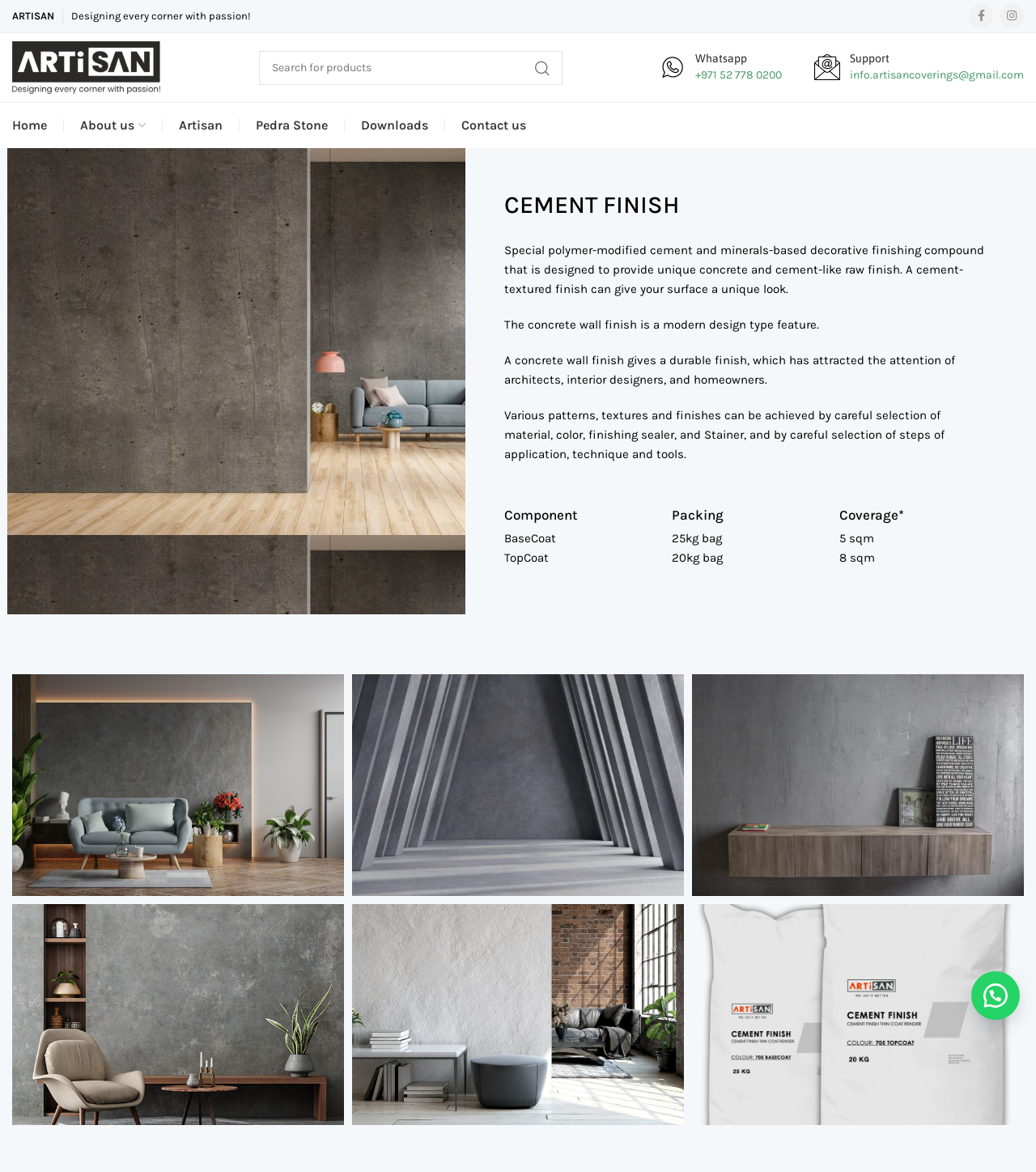Please analyze the image and provide a thorough answer to the question:
What is the purpose of the cement finish?

The purpose of the cement finish is to provide unique concrete and cement-like raw finish, which is mentioned in the StaticText element describing the cement finish.